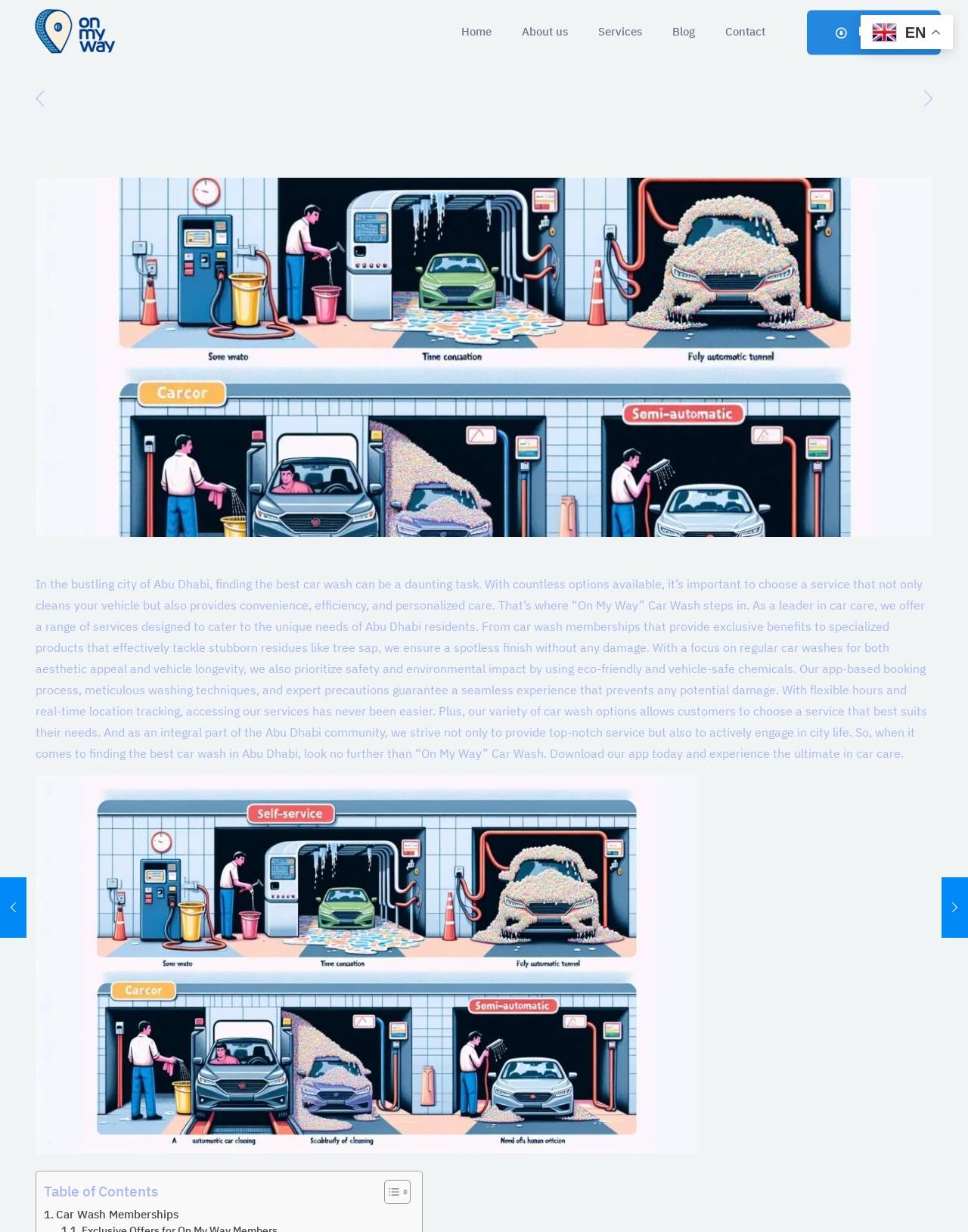What is the location of the car wash service?
Using the image, provide a detailed and thorough answer to the question.

The location of the car wash service can be inferred from the text, which mentions 'the bustling city of Abu Dhabi' and 'Abu Dhabi residents', indicating that the car wash service is based in Abu Dhabi.